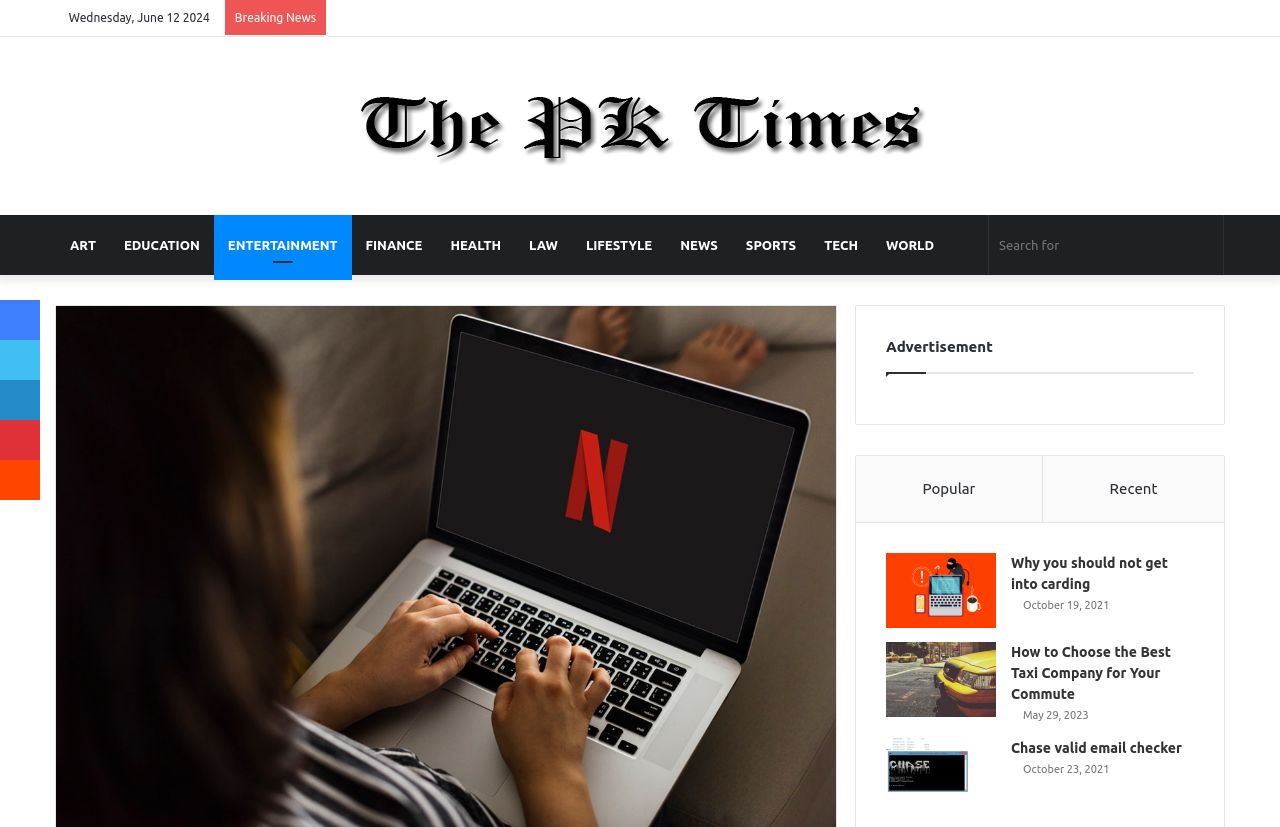Your task is to extract the text of the main heading from the webpage.

Top Five Netflix Series To Watch With Your School Friends